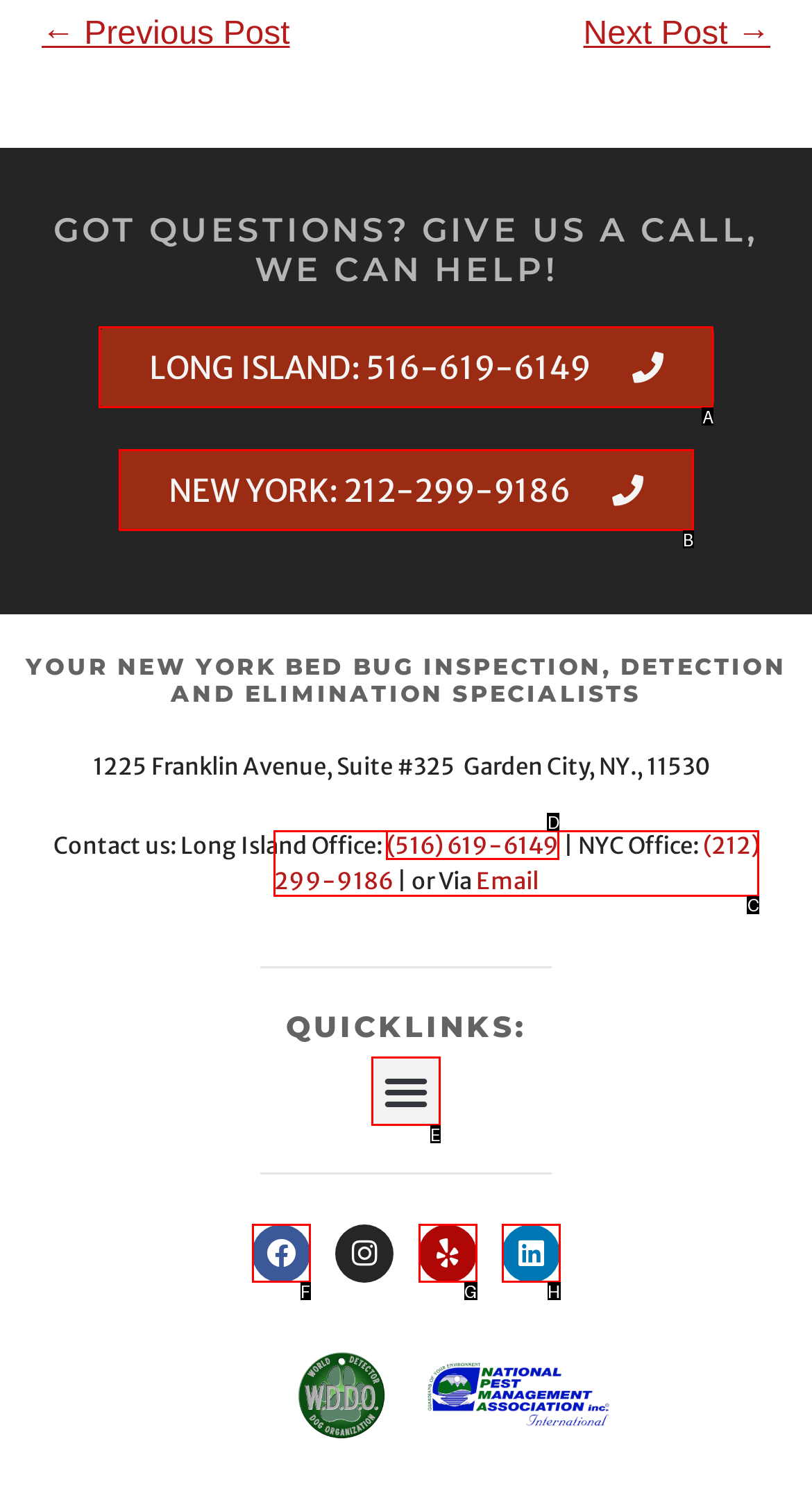Choose the HTML element that should be clicked to accomplish the task: Click the link. Answer with the letter of the chosen option.

None